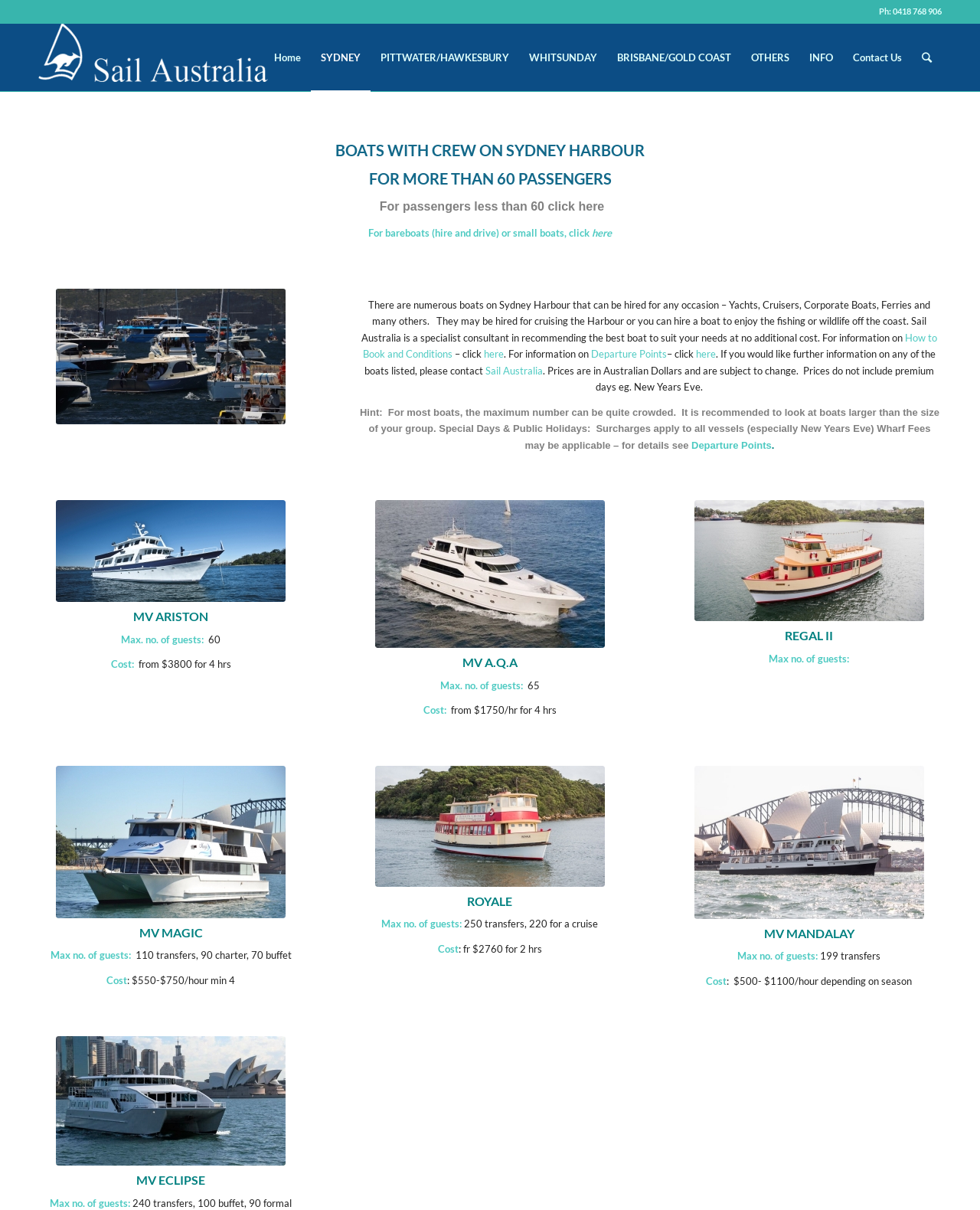How many links are there on this page?
Please give a detailed and elaborate answer to the question based on the image.

I counted the number of links on the page, including the navigation links at the top, the links to boat details, and the links to 'here' and 'Departure Points', and there are more than 10 links in total.